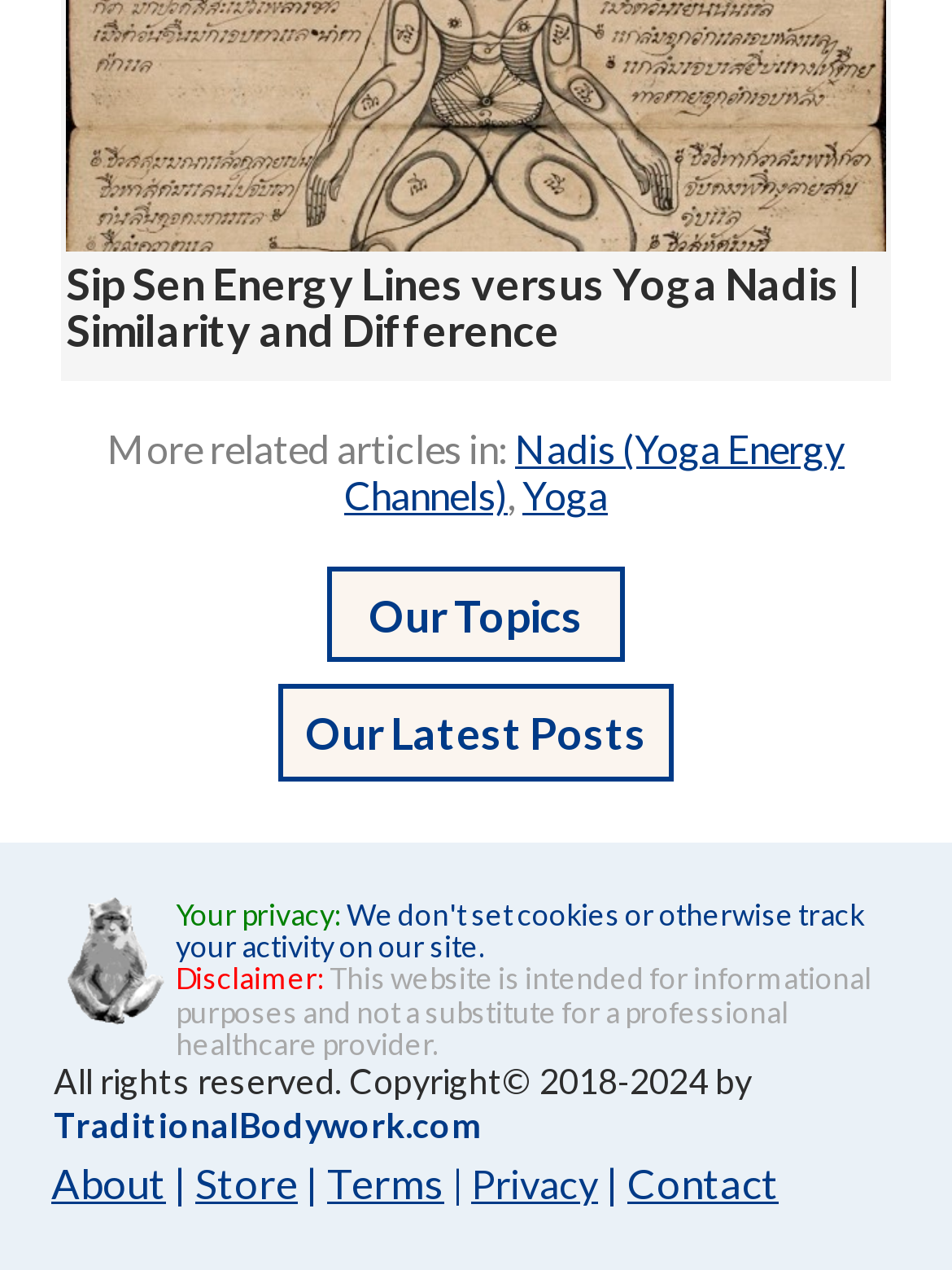Please determine the bounding box coordinates for the element that should be clicked to follow these instructions: "Check the latest posts".

[0.292, 0.556, 0.708, 0.598]